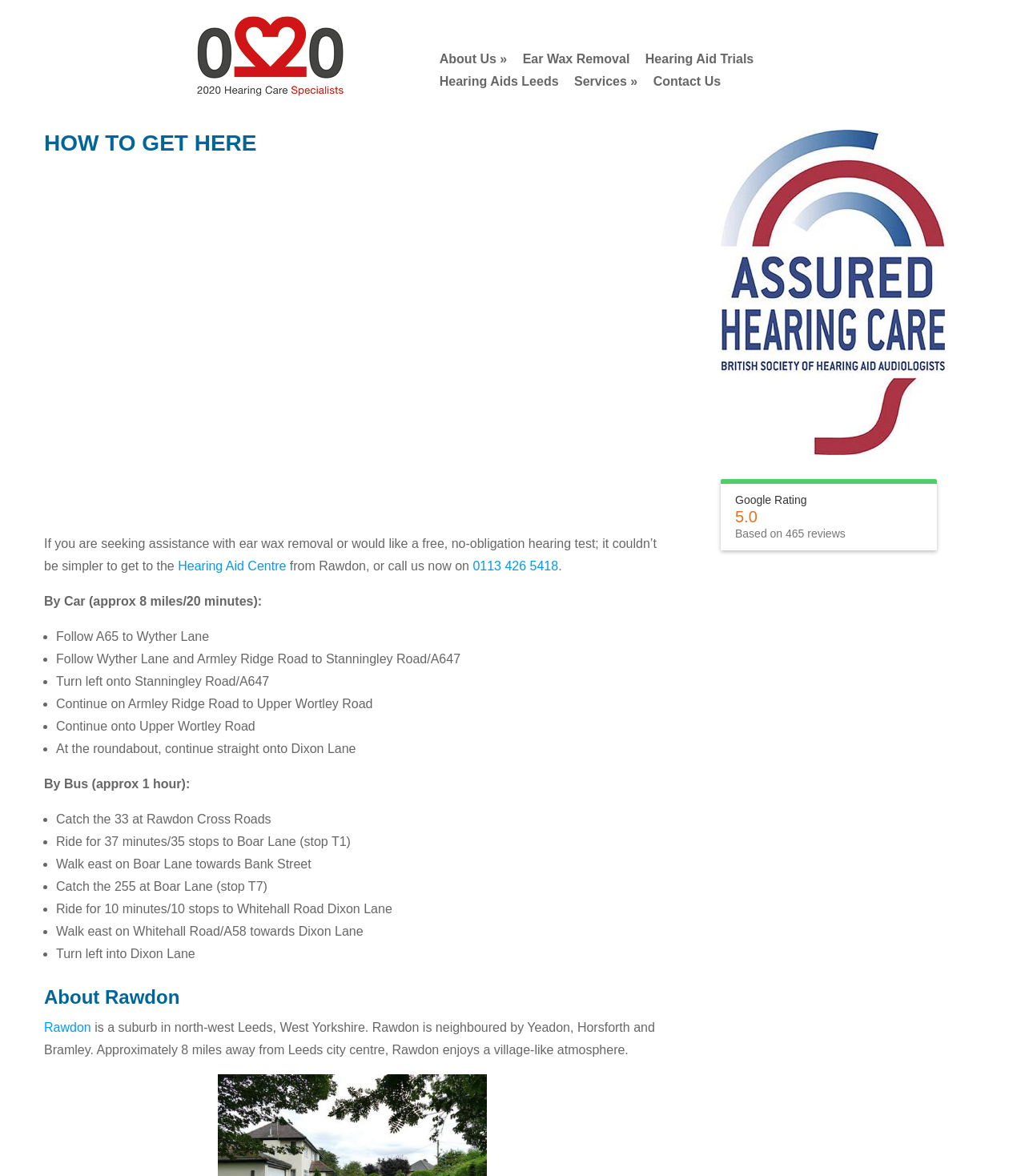Could you provide the bounding box coordinates for the portion of the screen to click to complete this instruction: "Click the 'Ear Wax Removal' link"?

[0.51, 0.044, 0.614, 0.056]